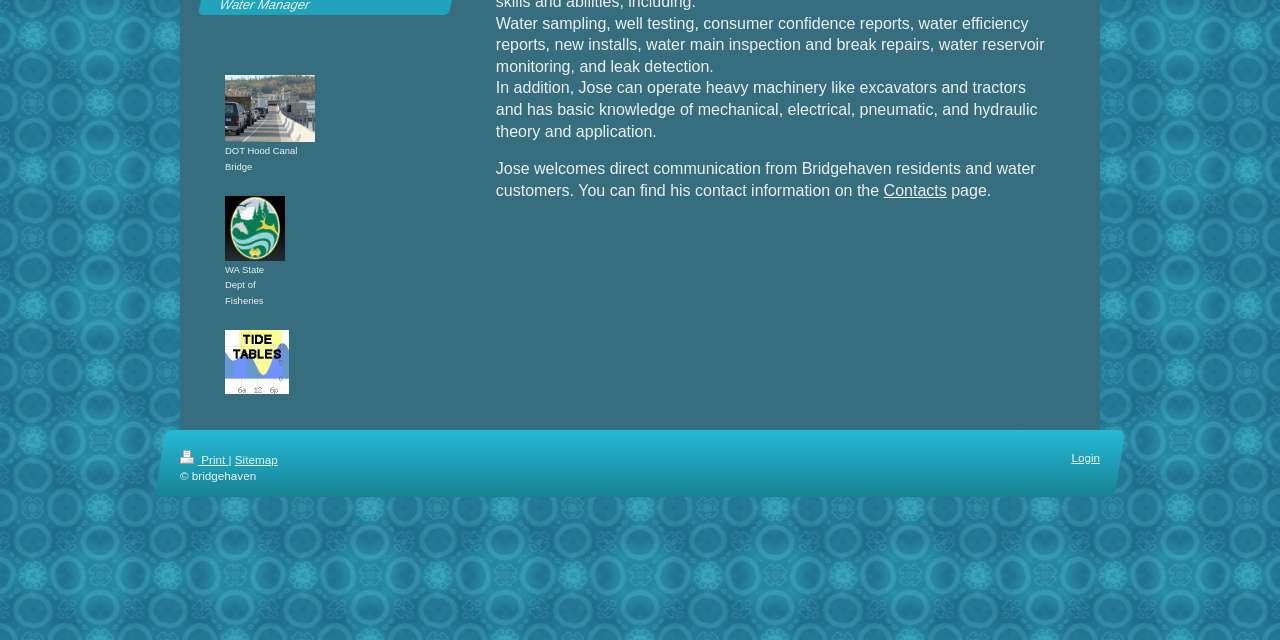Provide the bounding box coordinates in the format (top-left x, top-left y, bottom-right x, bottom-right y). All values are floating point numbers between 0 and 1. Determine the bounding box coordinate of the UI element described as: Sitemap

[0.183, 0.708, 0.217, 0.729]